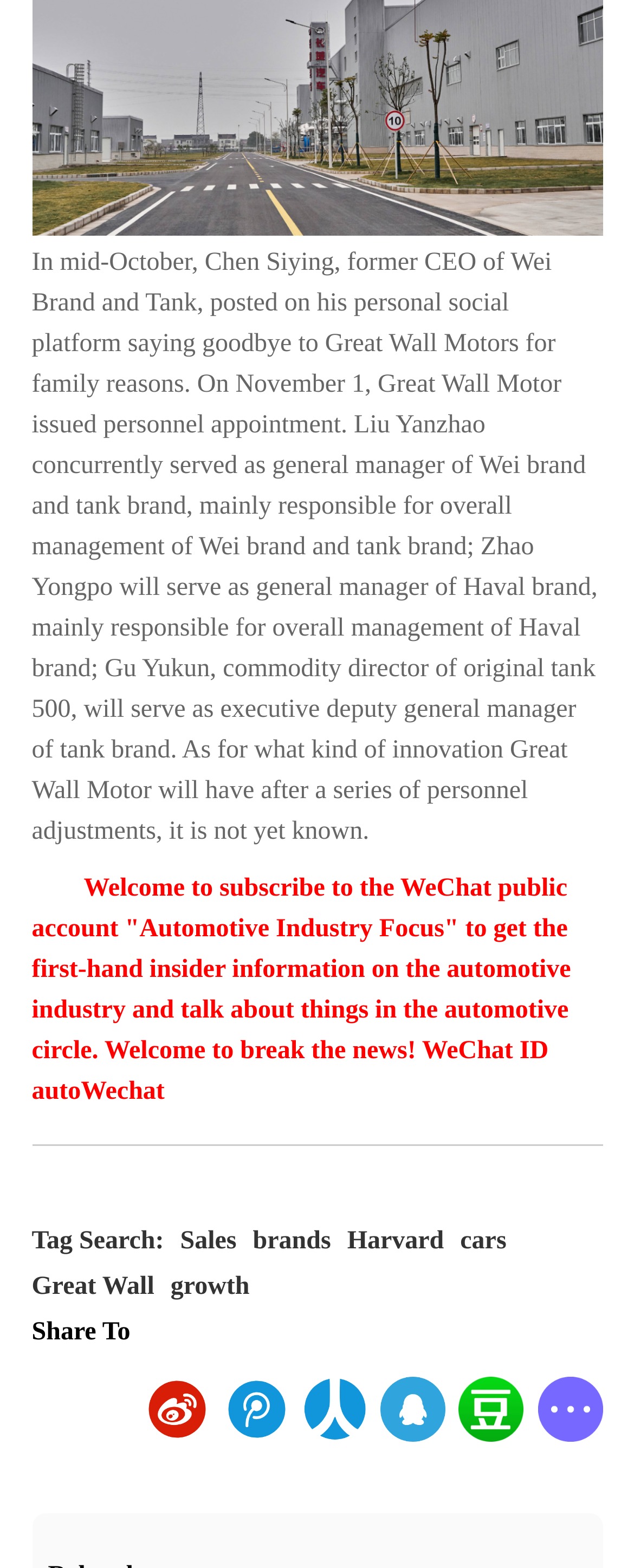Utilize the information from the image to answer the question in detail:
Who is the new general manager of Haval brand?

The answer can be found in the first StaticText element, which mentions 'Zhao Yongpo will serve as general manager of Haval brand, mainly responsible for overall management of Haval brand'.